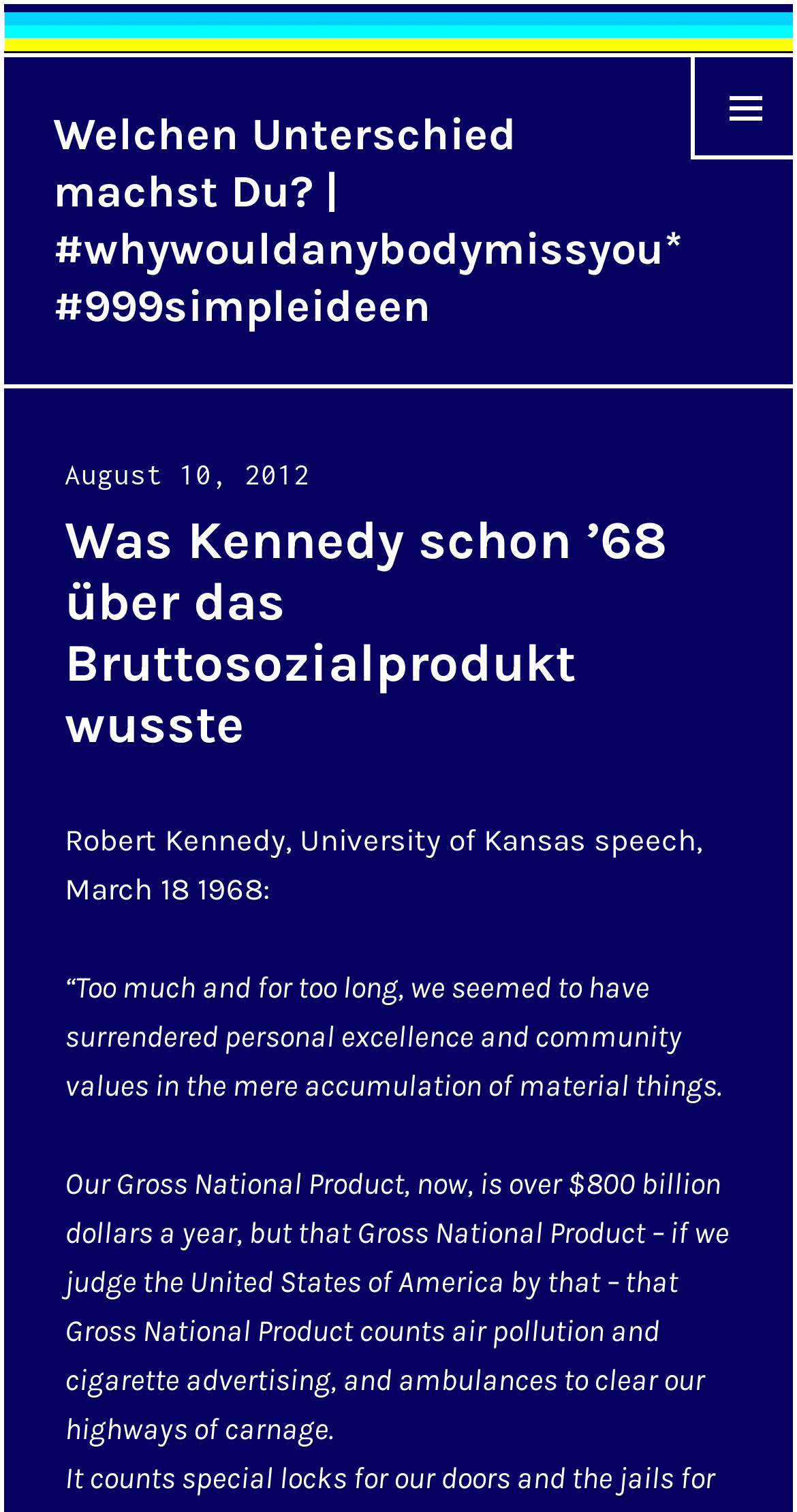Who gave a speech at the University of Kansas?
Answer the question with just one word or phrase using the image.

Robert Kennedy